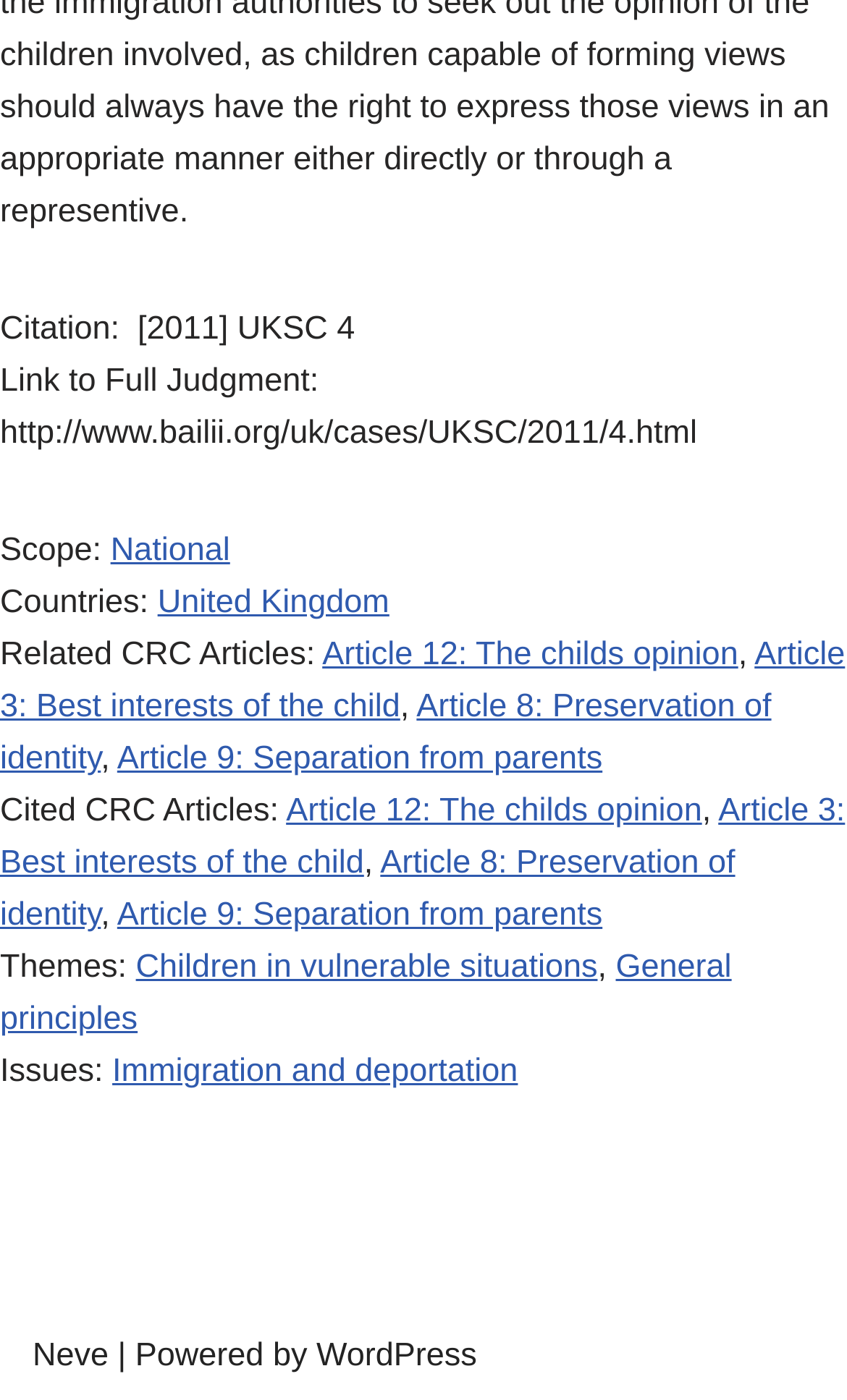What is the platform that powers the website?
Answer the question with a detailed explanation, including all necessary information.

The platform that powers the website can be found in the link element 'WordPress' at the bottom of the webpage, which reads '| Powered by WordPress'.